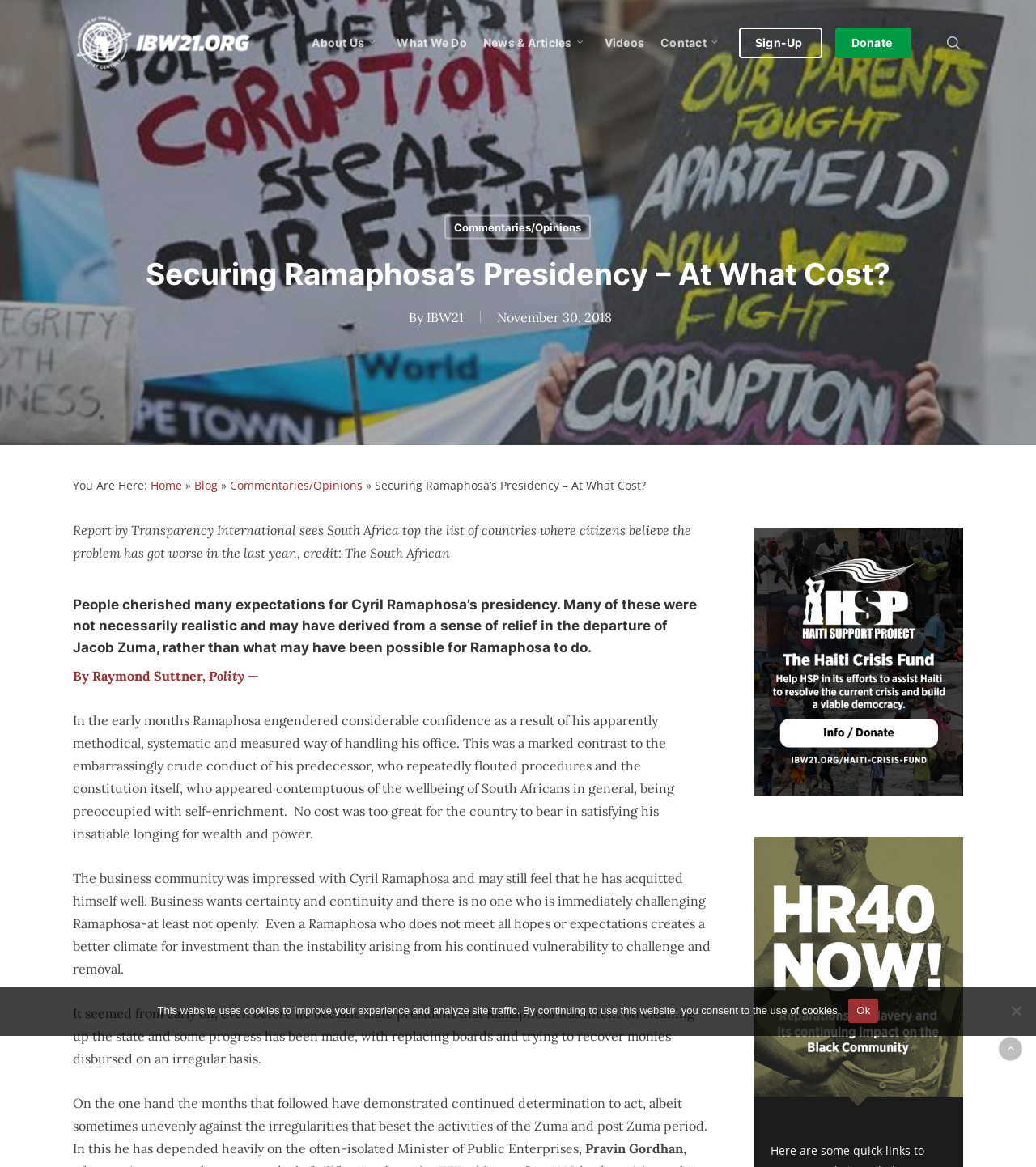Provide a thorough and detailed response to the question by examining the image: 
Who is the author of the article on the webpage?

I found the answer by looking at the text on the webpage, which says 'By Raymond Suttner, Polity —' at the beginning of the article. This suggests that Raymond Suttner is the author of the article.